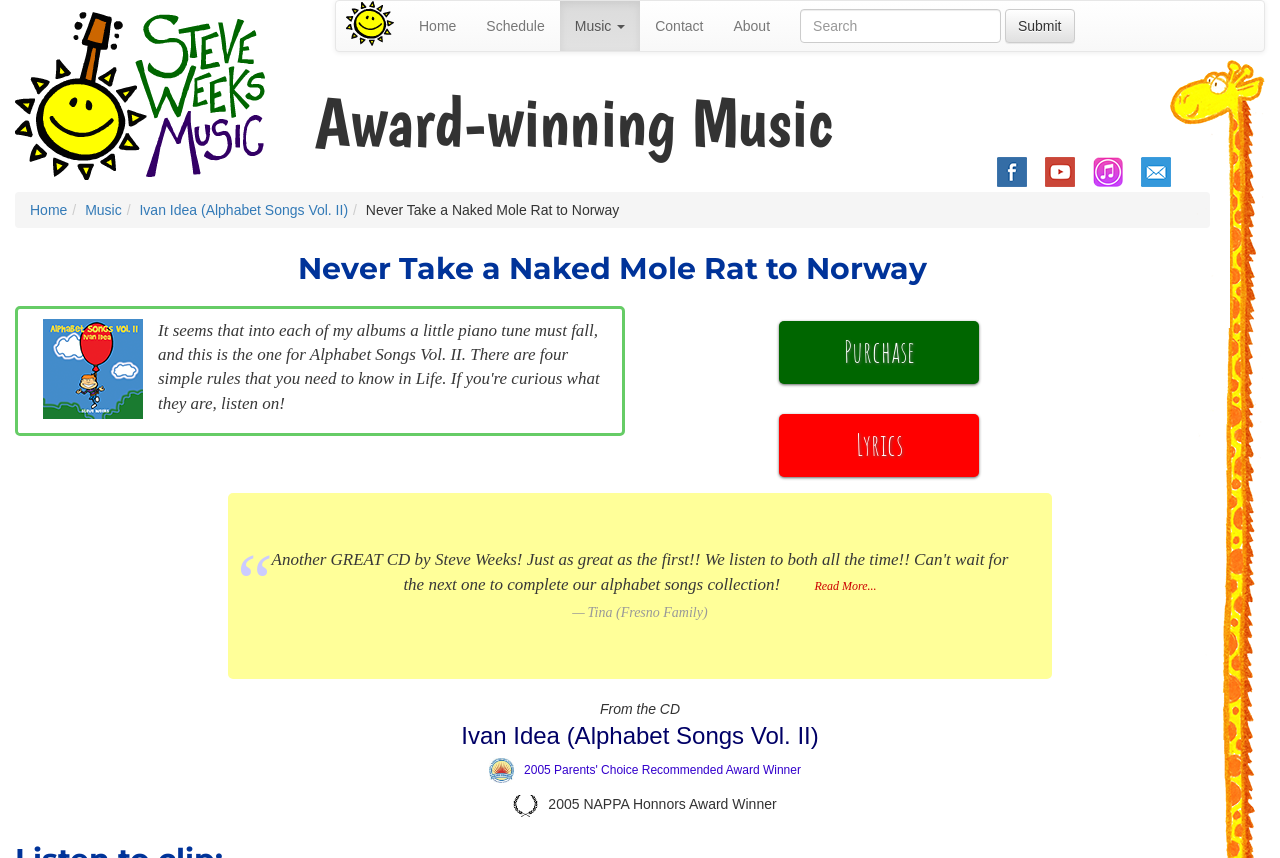Could you find the bounding box coordinates of the clickable area to complete this instruction: "Read the lyrics"?

[0.609, 0.465, 0.765, 0.573]